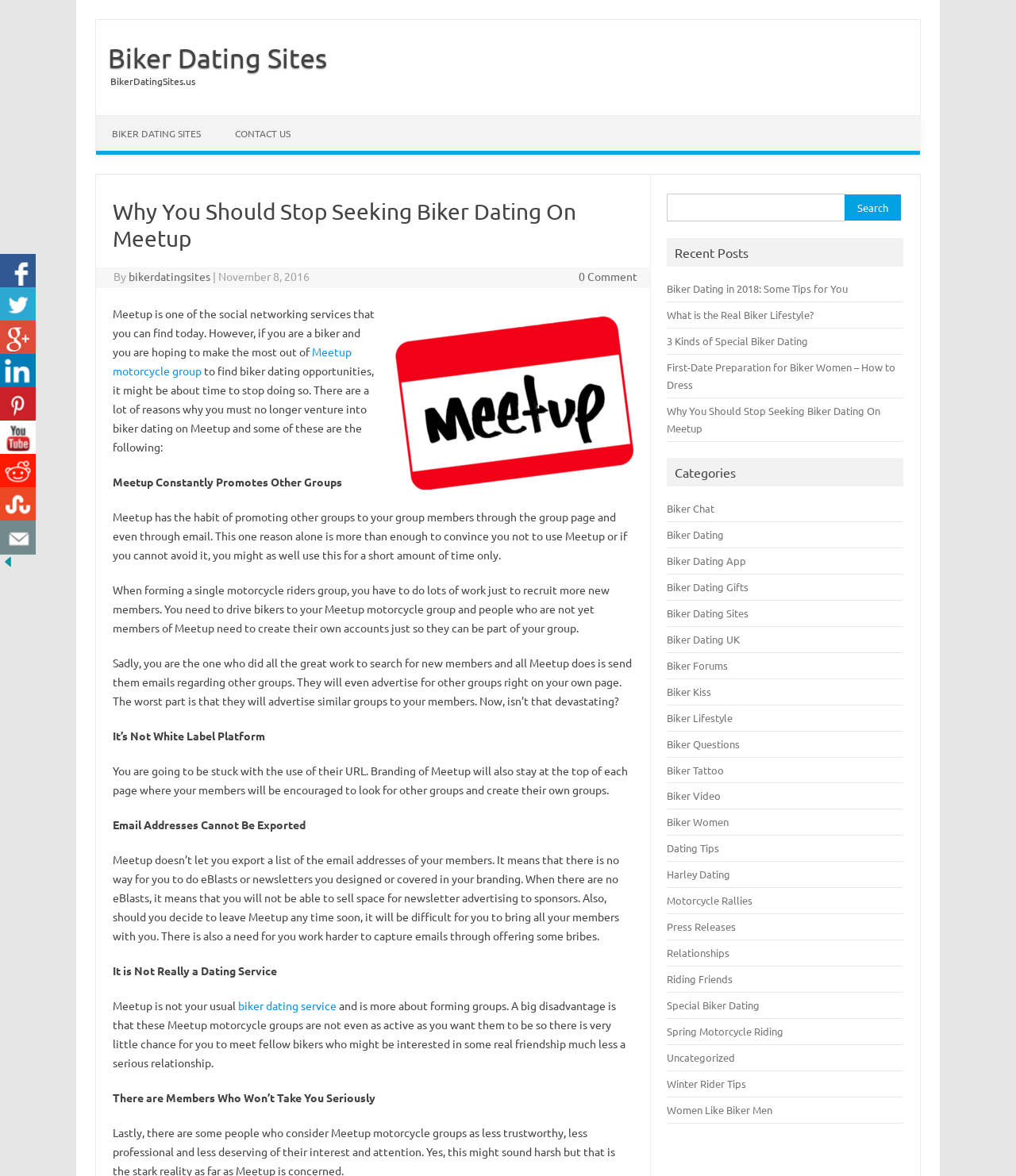Indicate the bounding box coordinates of the element that needs to be clicked to satisfy the following instruction: "Share this article on Facebook". The coordinates should be four float numbers between 0 and 1, i.e., [left, top, right, bottom].

[0.0, 0.216, 0.035, 0.245]